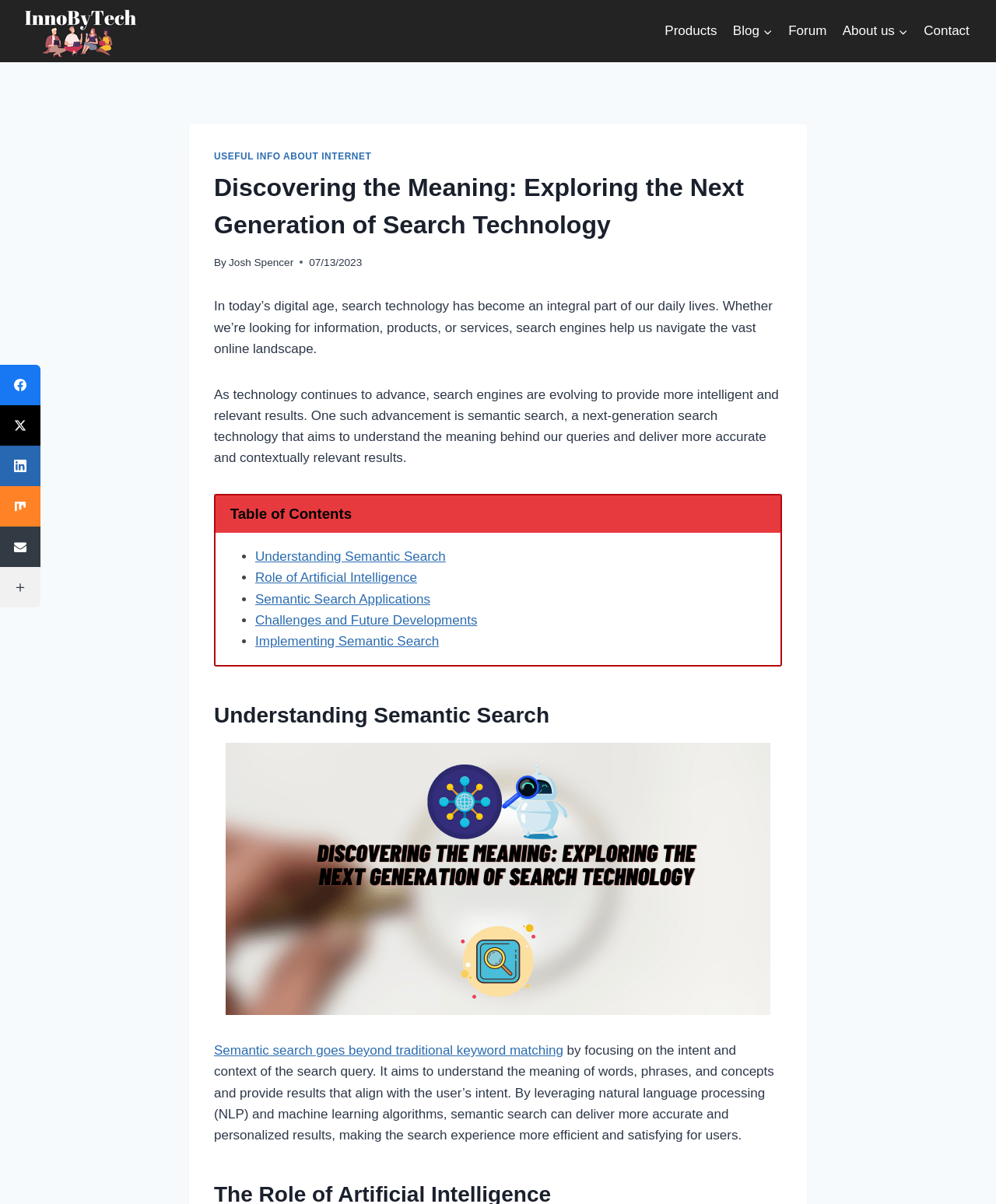Determine the bounding box coordinates for the region that must be clicked to execute the following instruction: "Read the article by Josh Spencer".

[0.23, 0.213, 0.295, 0.223]